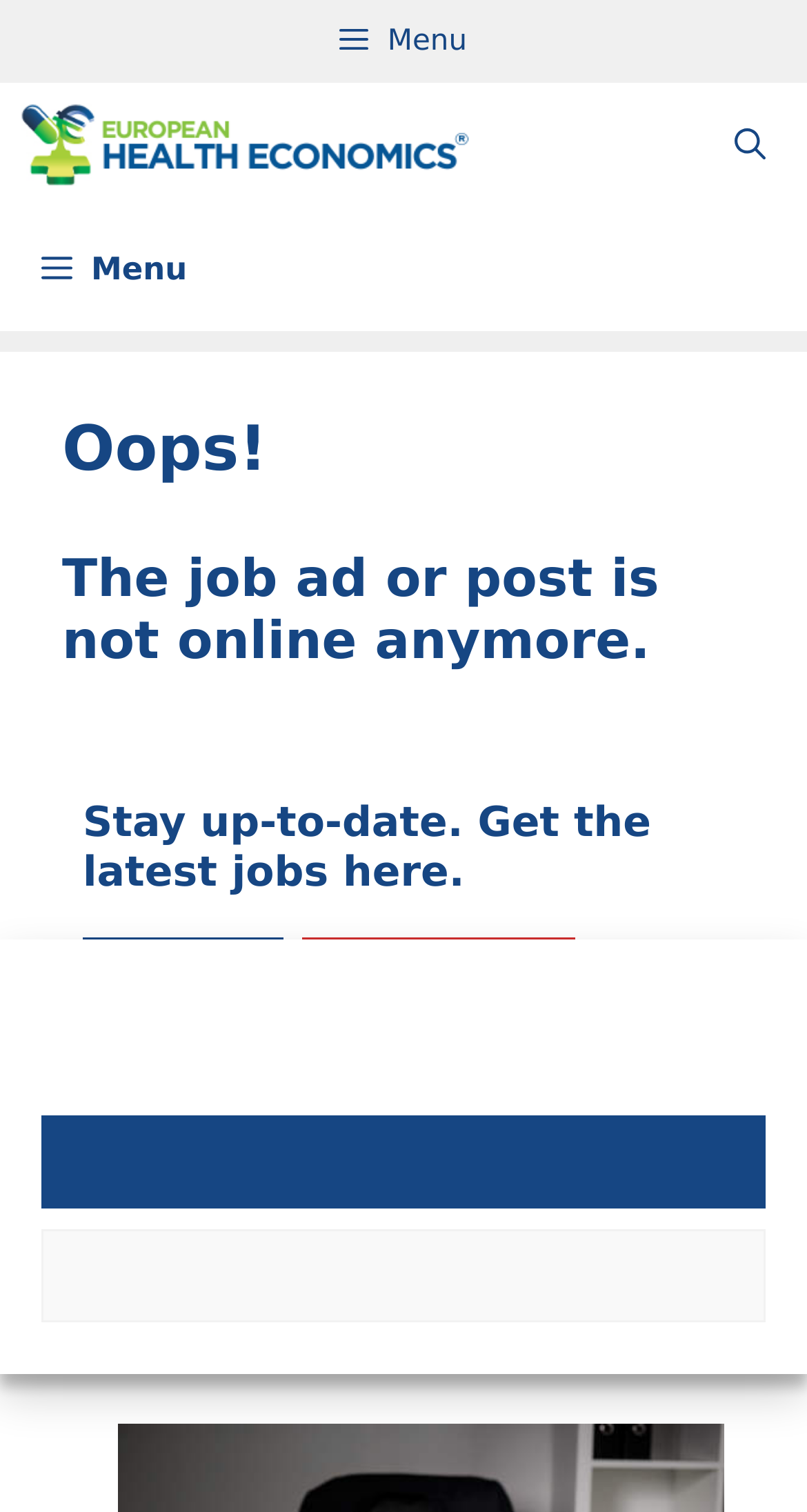Determine the coordinates of the bounding box that should be clicked to complete the instruction: "View LinkedIn page". The coordinates should be represented by four float numbers between 0 and 1: [left, top, right, bottom].

[0.103, 0.693, 0.438, 0.755]